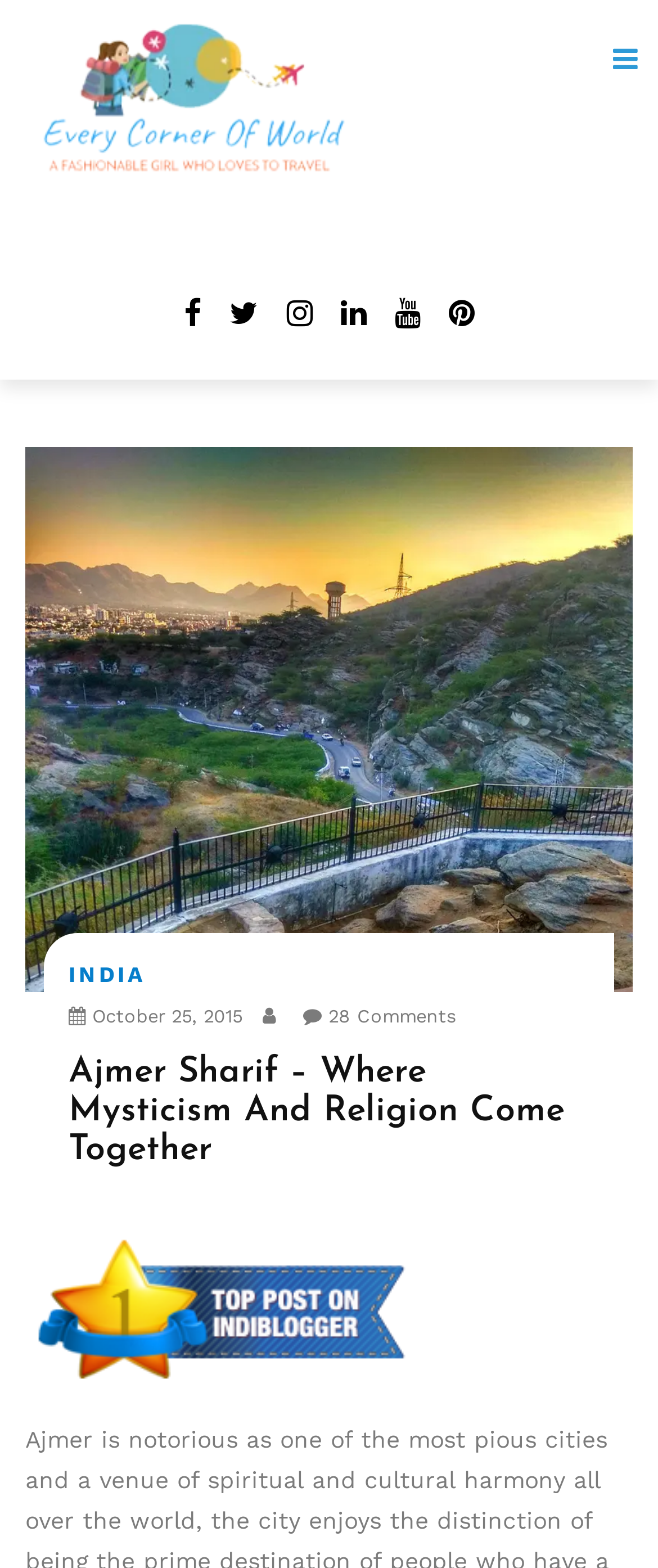Please find the bounding box for the UI element described by: "alt="Twitter" title="Twitter"".

[0.505, 0.194, 0.582, 0.226]